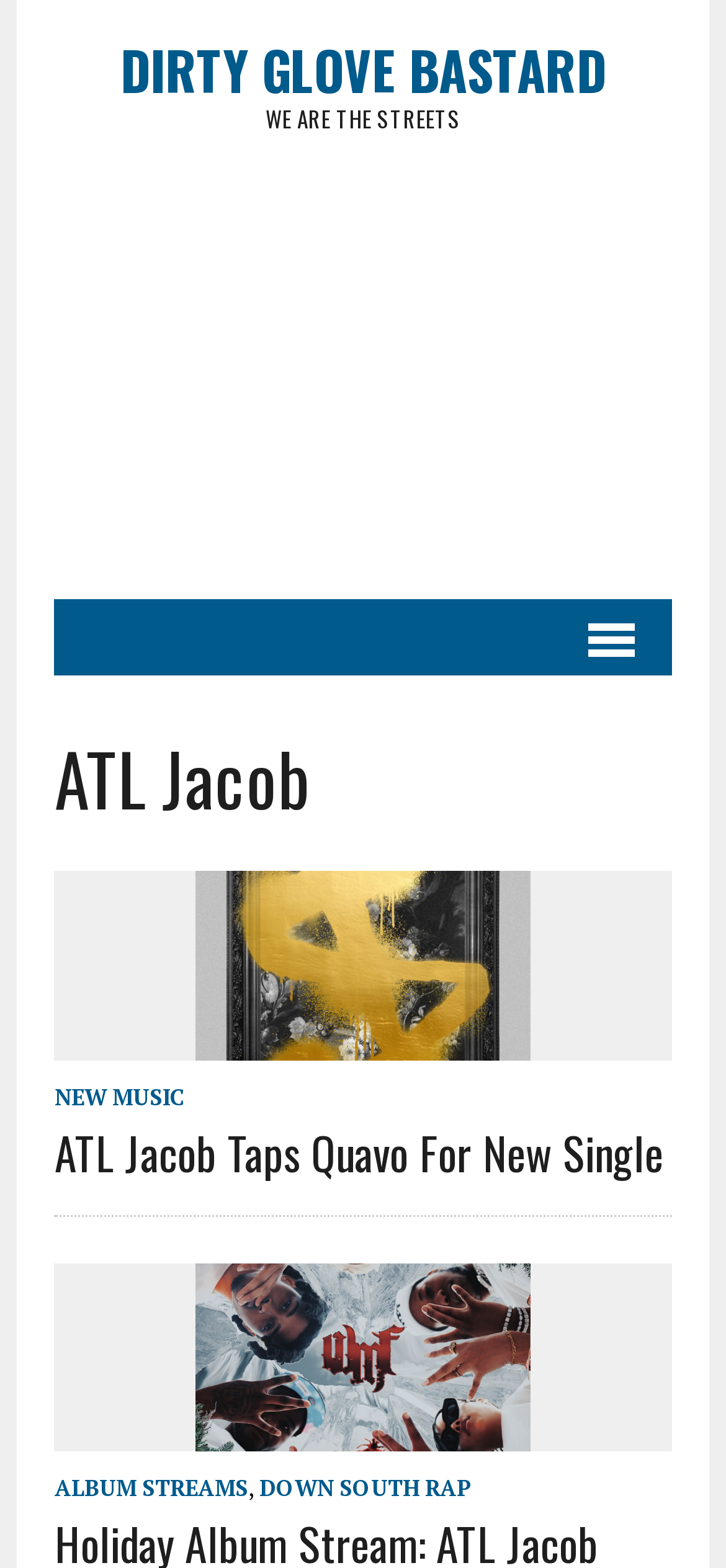Generate the text content of the main headline of the webpage.

DIRTY GLOVE BASTARD